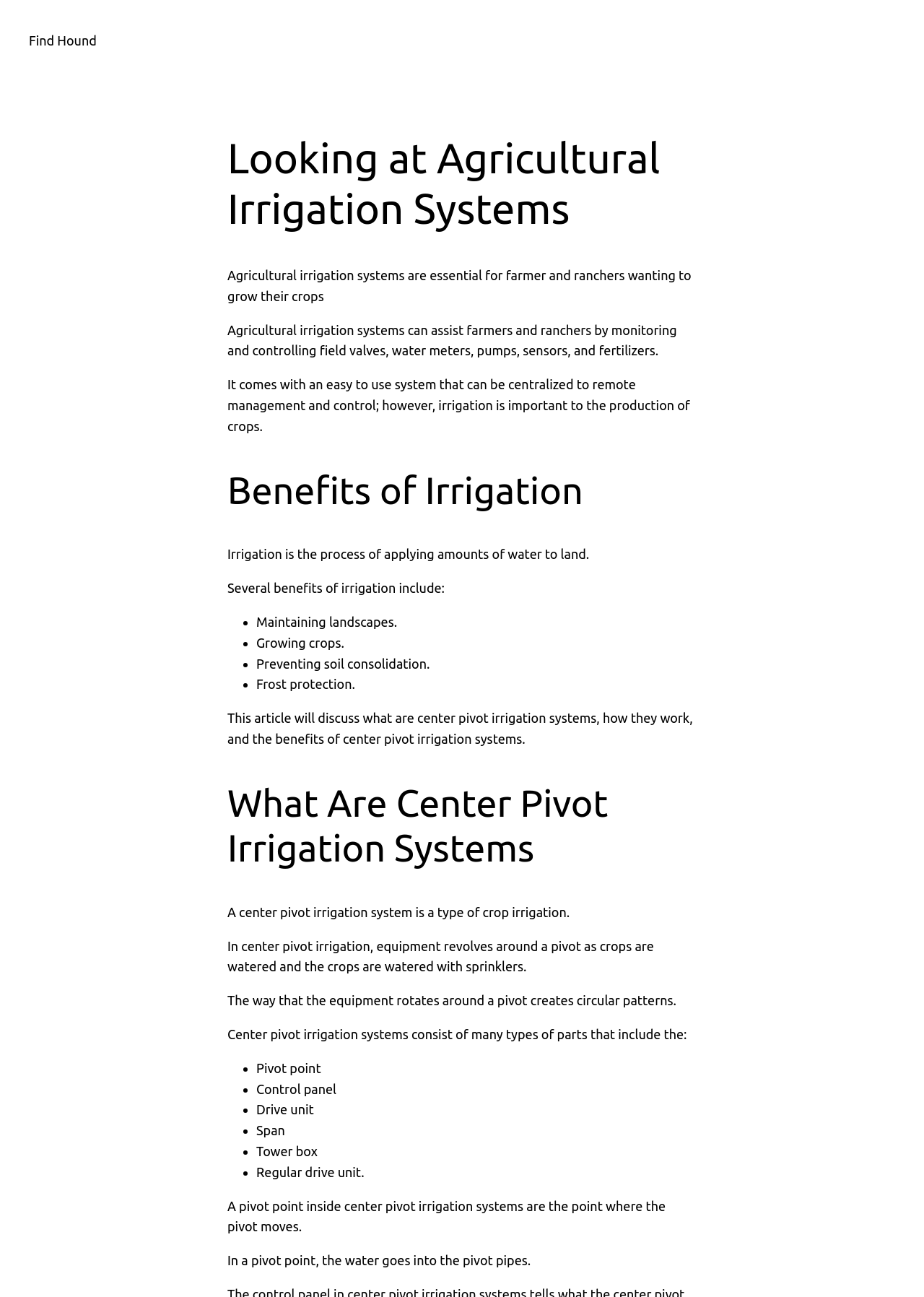Locate the heading on the webpage and return its text.

Looking at Agricultural Irrigation Systems